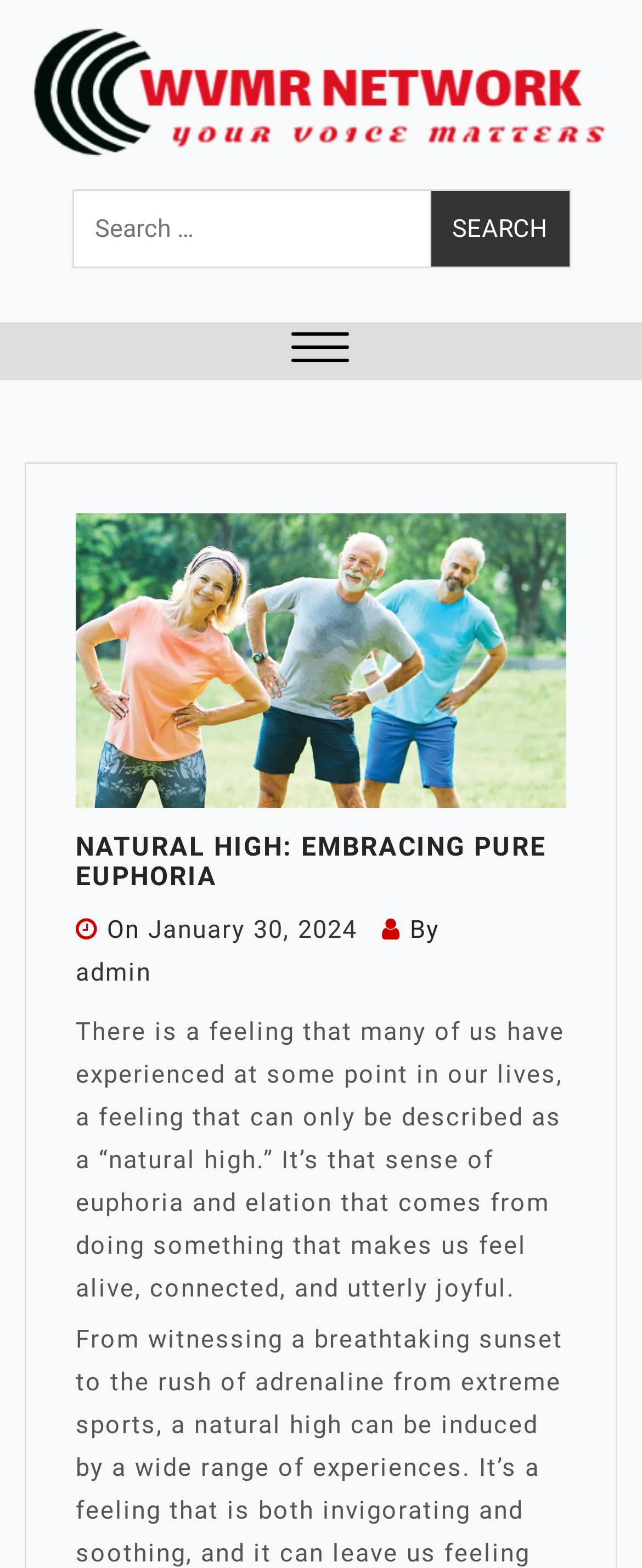Identify the bounding box for the UI element specified in this description: "January 30, 2024". The coordinates must be four float numbers between 0 and 1, formatted as [left, top, right, bottom].

[0.231, 0.583, 0.556, 0.602]